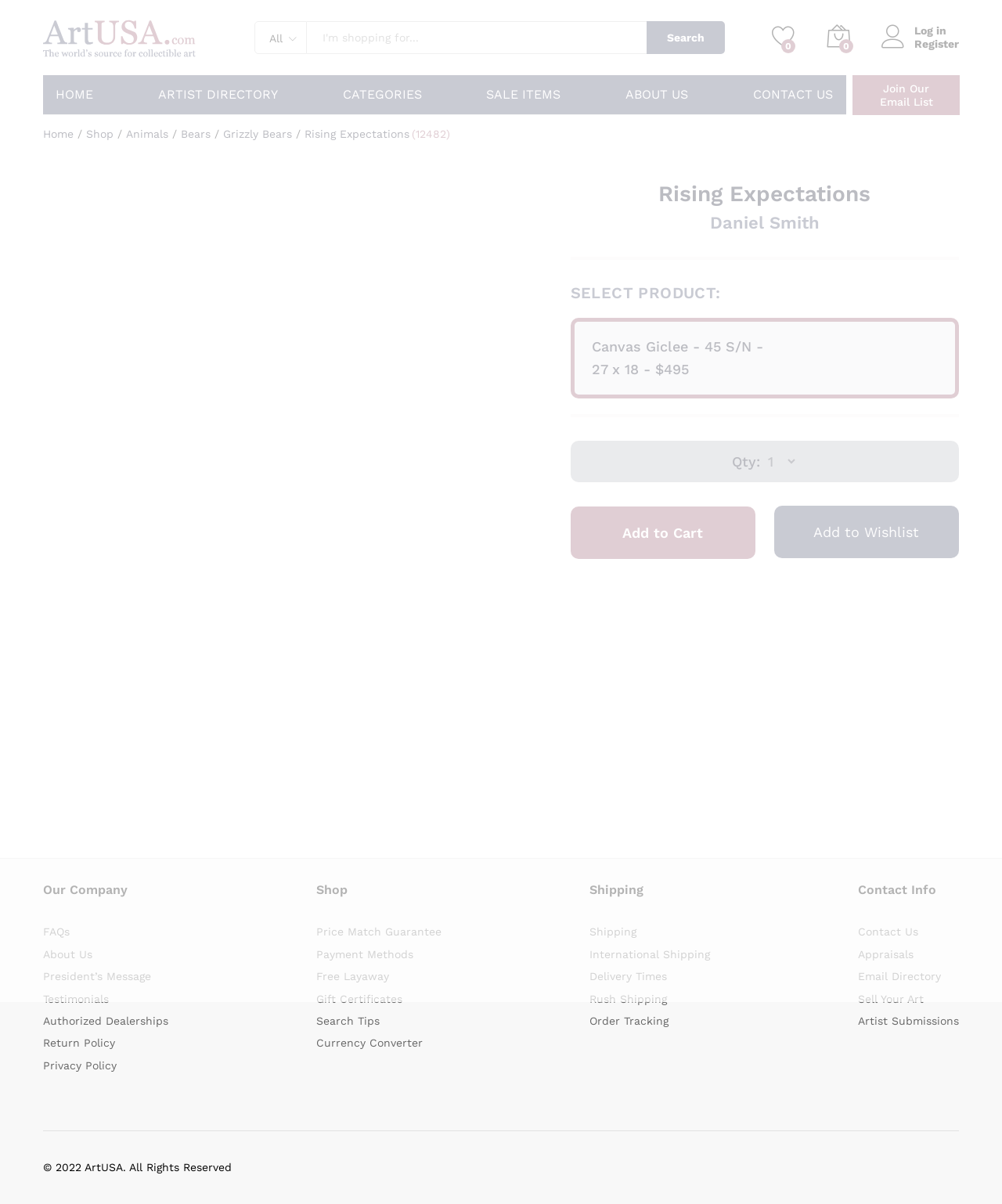Identify the bounding box coordinates of the area that should be clicked in order to complete the given instruction: "View artist directory". The bounding box coordinates should be four float numbers between 0 and 1, i.e., [left, top, right, bottom].

[0.158, 0.074, 0.277, 0.084]